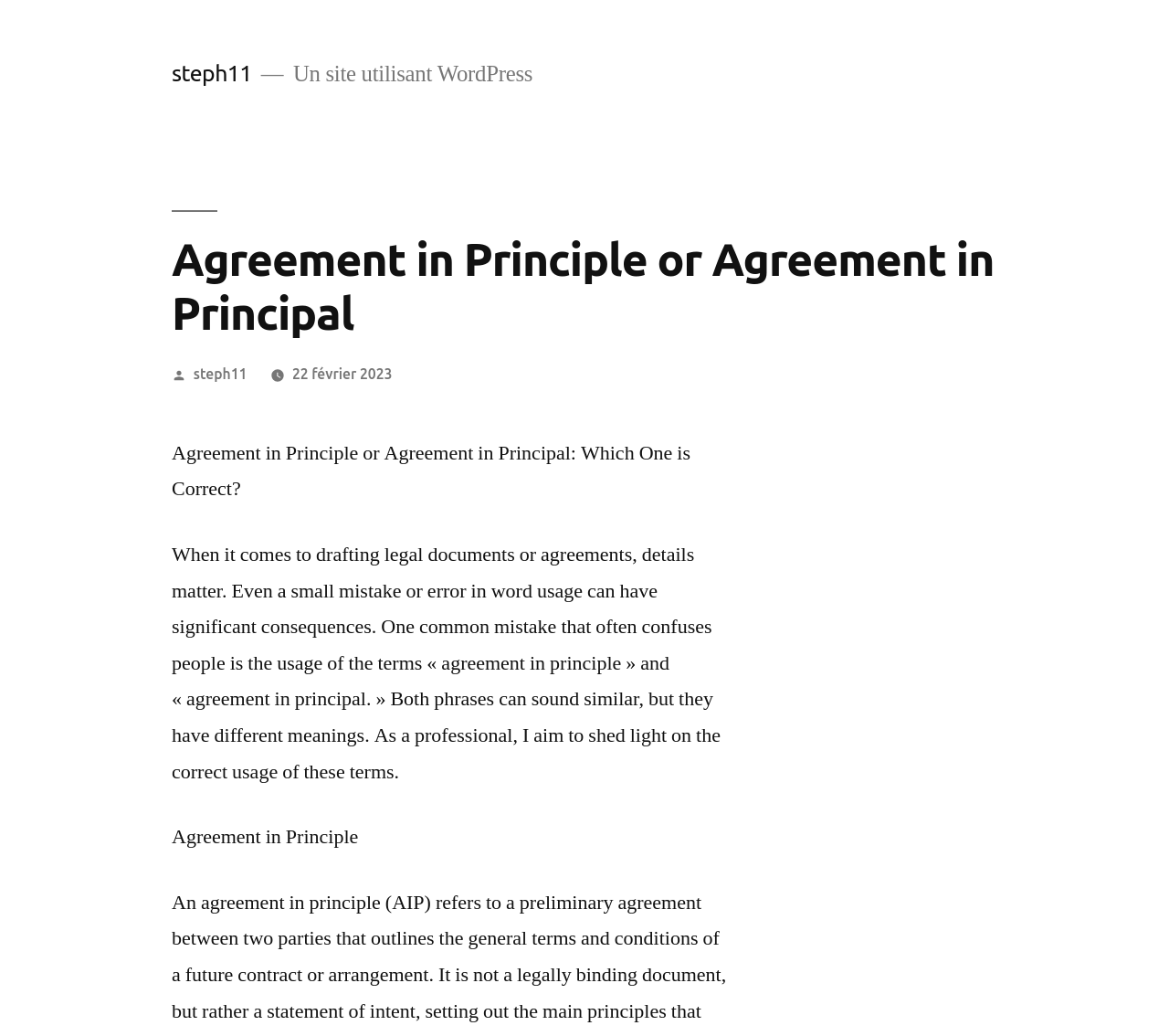Identify the bounding box coordinates for the UI element described as: "steph11".

[0.147, 0.058, 0.215, 0.083]